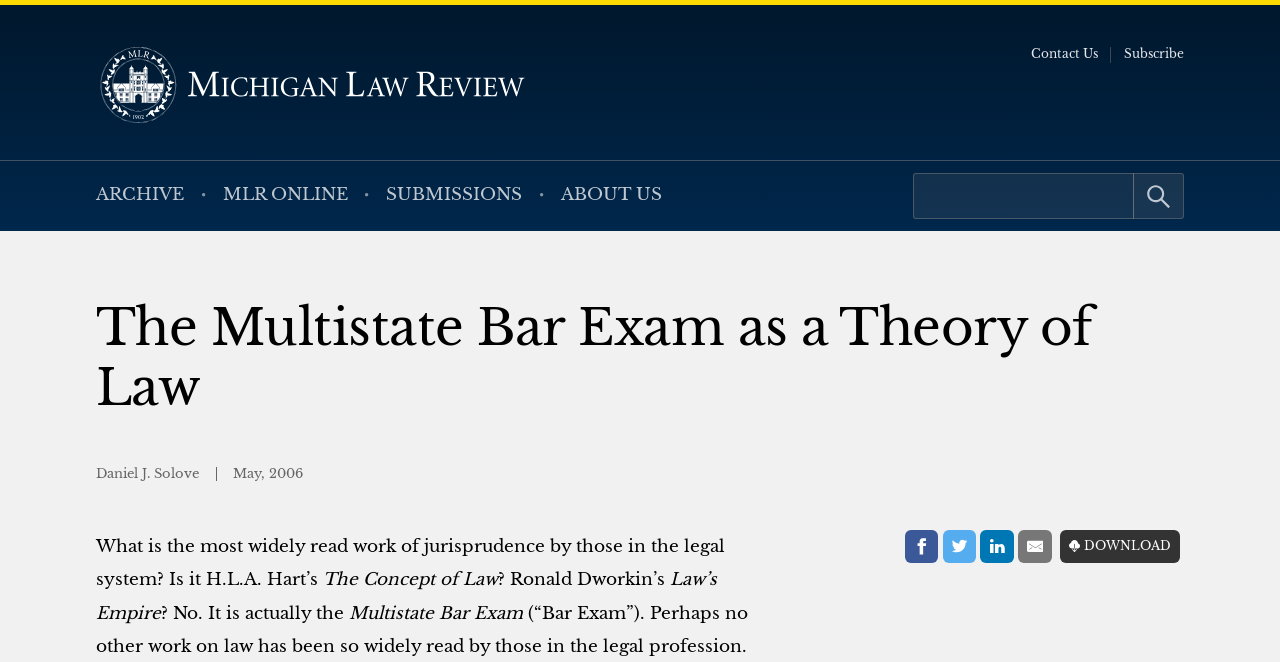Analyze and describe the webpage in a detailed narrative.

This webpage is an article from the Michigan Law Review, with the title "The Multistate Bar Exam as a Theory of Law". At the top left, there is a logo of Michigan Law Review, accompanied by a link to the review's homepage. Below the logo, there are several links to different sections of the website, including "ARCHIVE", "MLR ONLINE", "SUBMISSIONS", and "ABOUT US". 

On the top right, there is a search bar with a "SEARCH FOR:" textbox and a "Search" button. Below the search bar, there are two links: "Contact Us" and "Subscribe". 

The main content of the article starts with a heading "The Multistate Bar Exam as a Theory of Law", followed by the author's name "Daniel J. Solove" and the publication date "May, 2006". The article begins with a question about the most widely read work of jurisprudence in the legal system, discussing whether it is H.L.A. Hart's "The Concept of Law" or Ronald Dworkin's "Law's Empire". The answer is revealed to be the Multistate Bar Exam. 

At the bottom of the page, there are links to share the article on social media platforms, including Facebook, Twitter, LinkedIn, and E-Mail, as well as a "DOWNLOAD" link.